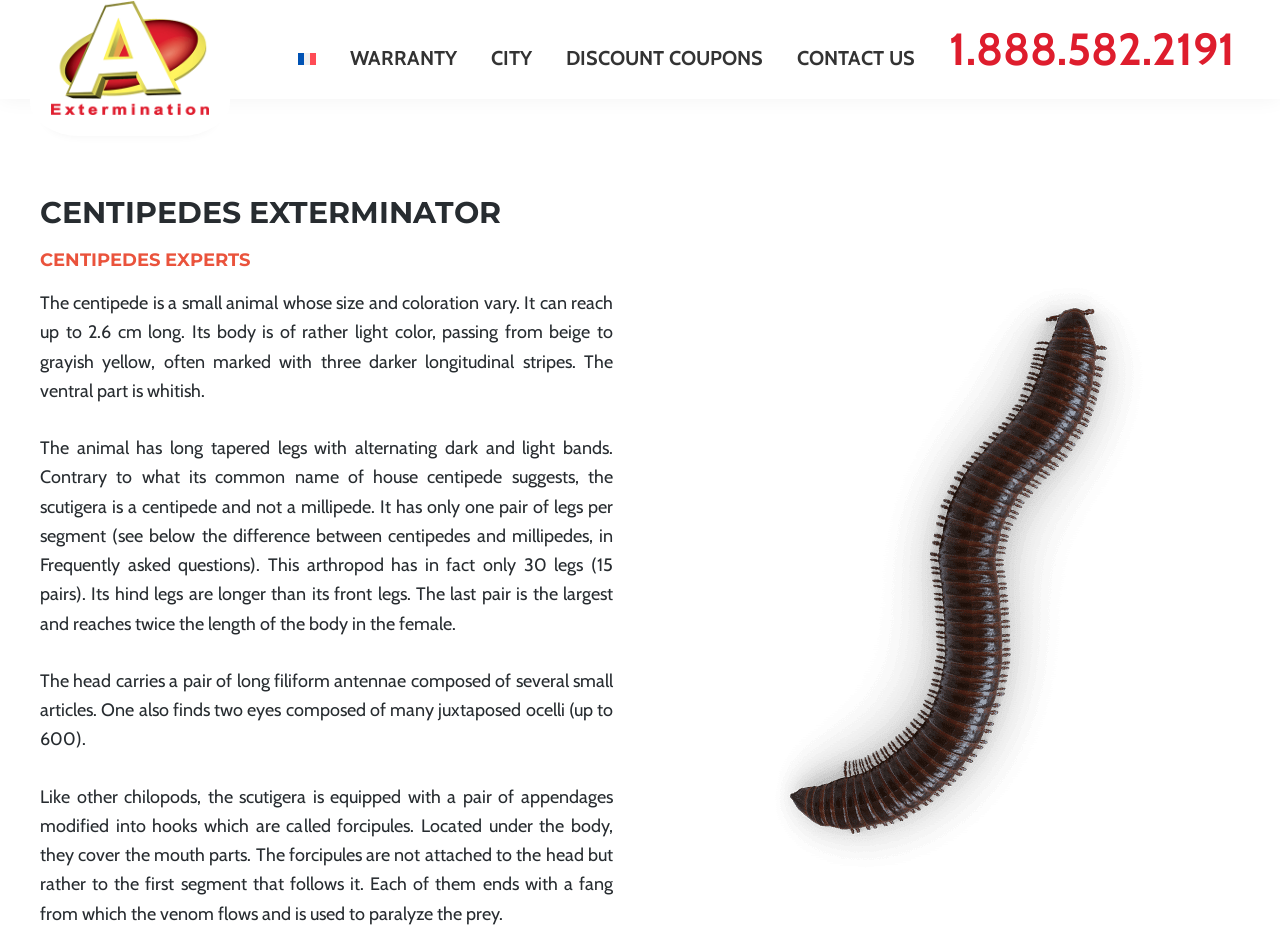Find the bounding box of the UI element described as follows: "parent_node: A Extermination".

[0.04, 0.001, 0.163, 0.122]